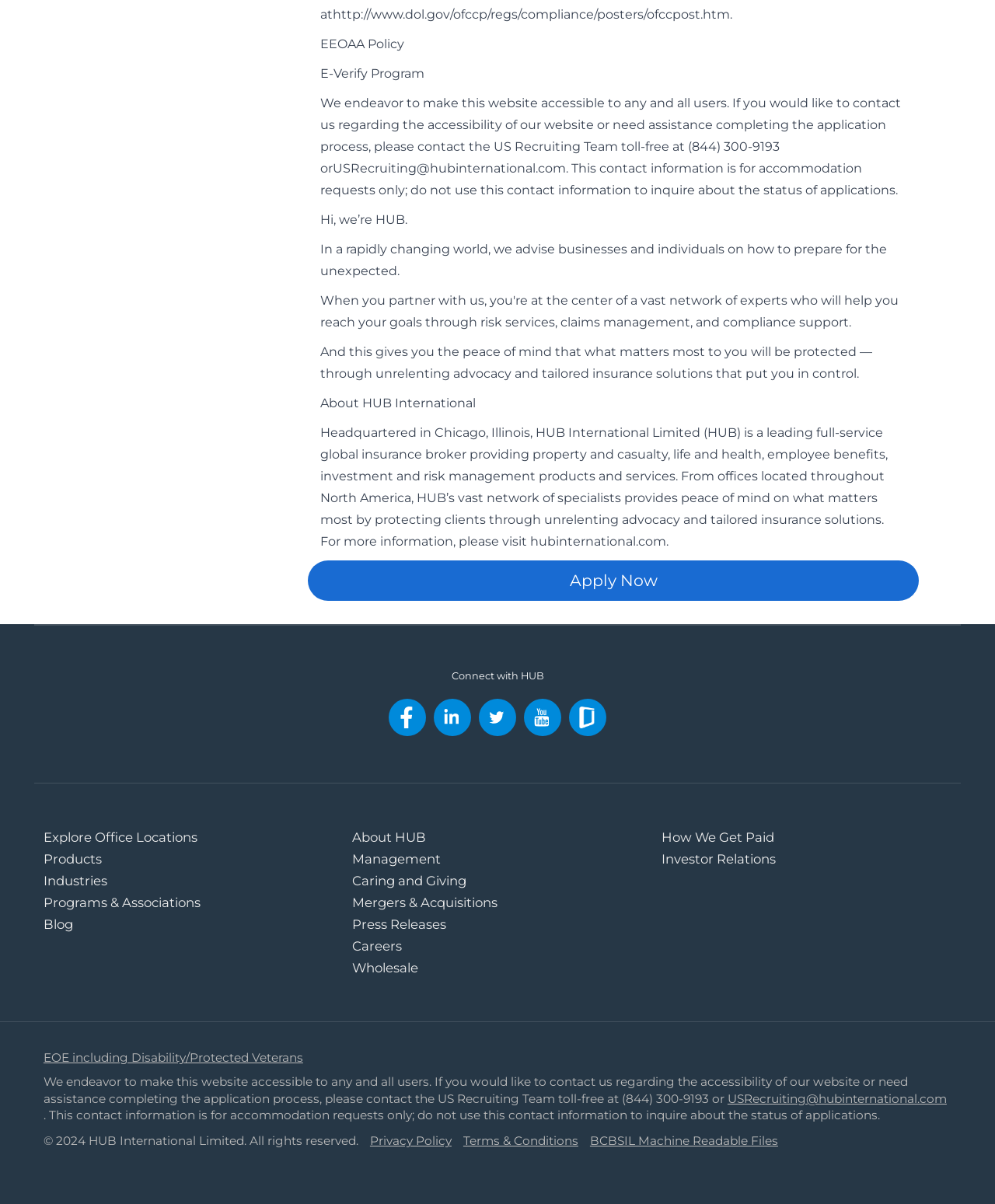Show the bounding box coordinates of the element that should be clicked to complete the task: "Explore Office Locations".

[0.044, 0.689, 0.198, 0.702]